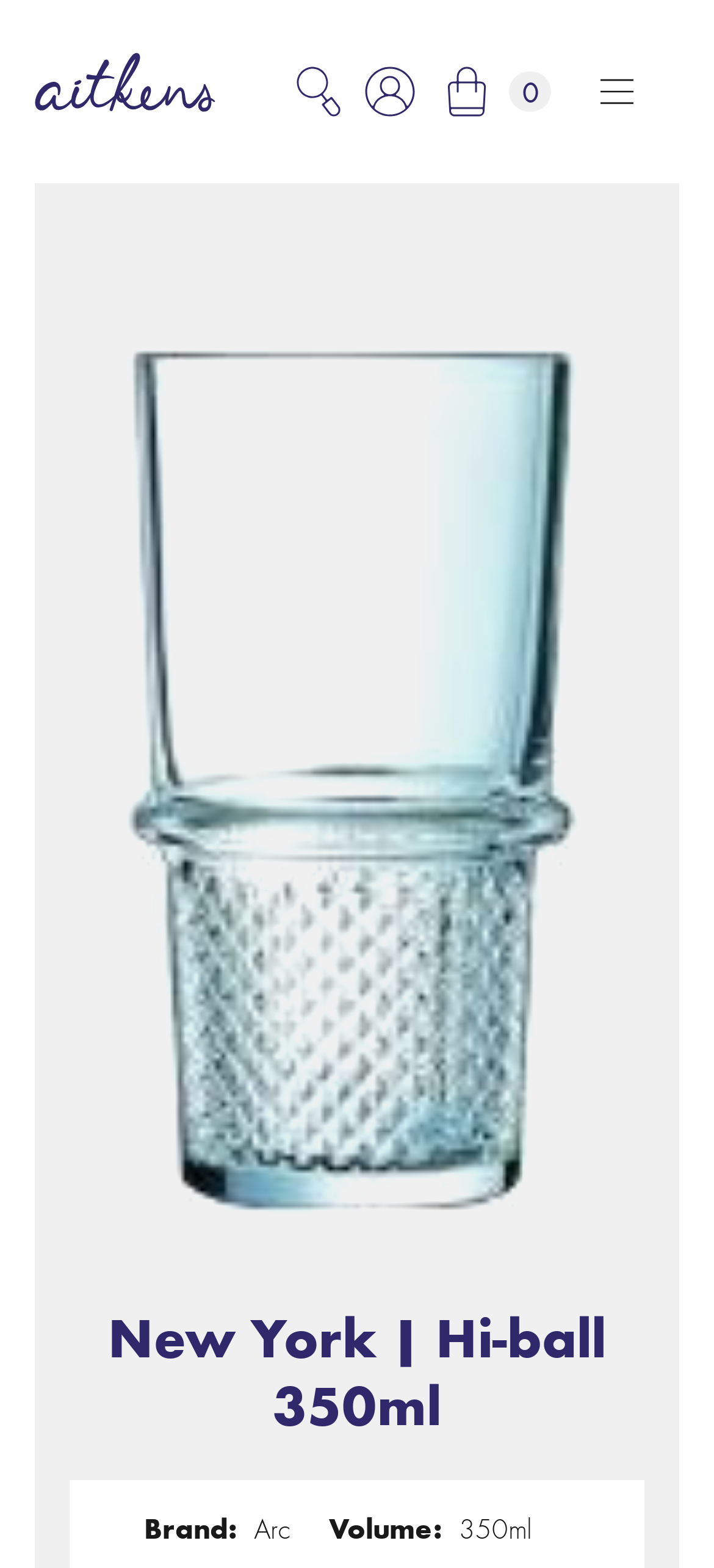Using the description "0", predict the bounding box of the relevant HTML element.

[0.615, 0.03, 0.771, 0.086]